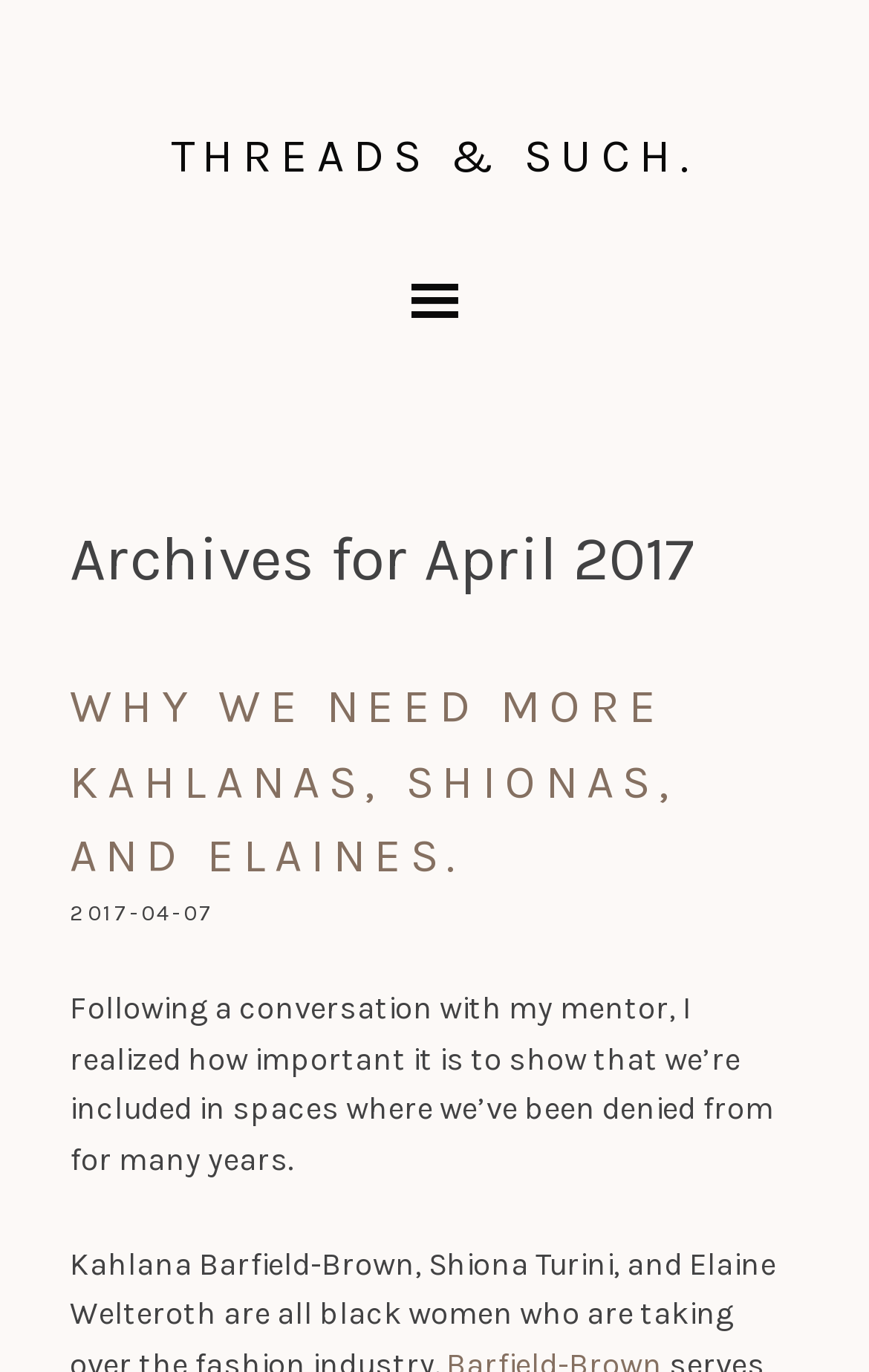What is the purpose of the link 'THREADS & SUCH.'?
Look at the image and answer the question using a single word or phrase.

Unknown